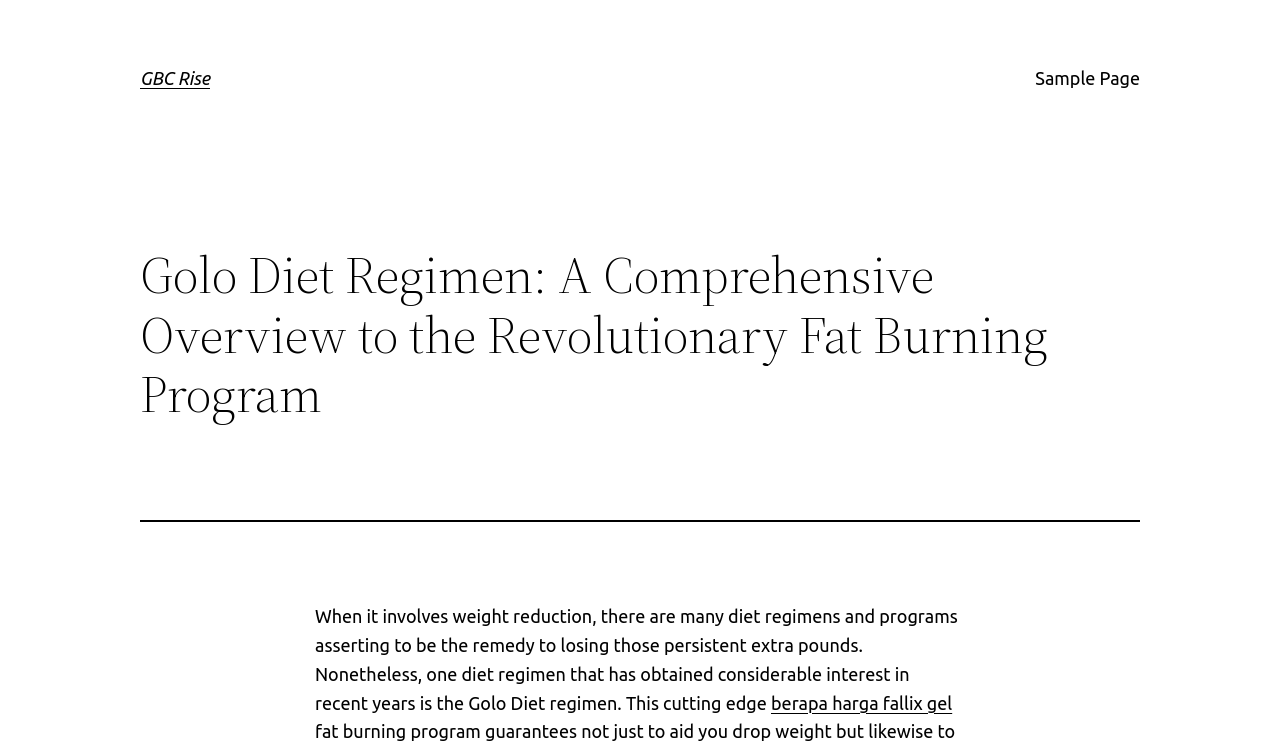Identify the bounding box coordinates of the HTML element based on this description: "berapa harga fallix gel".

[0.602, 0.925, 0.744, 0.951]